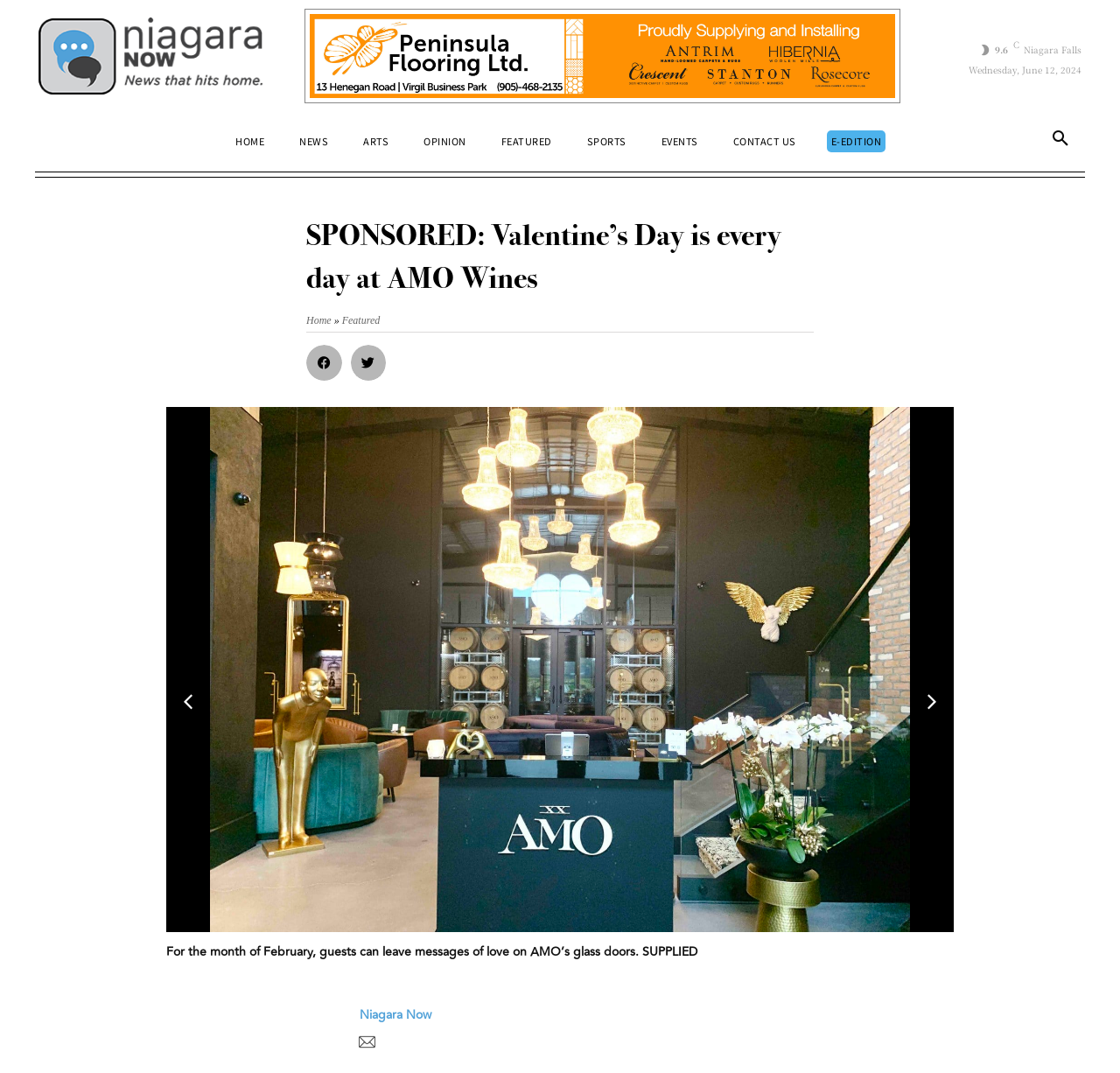Determine the bounding box of the UI element mentioned here: "aria-label="Share on twitter"". The coordinates must be in the format [left, top, right, bottom] with values ranging from 0 to 1.

[0.313, 0.322, 0.345, 0.355]